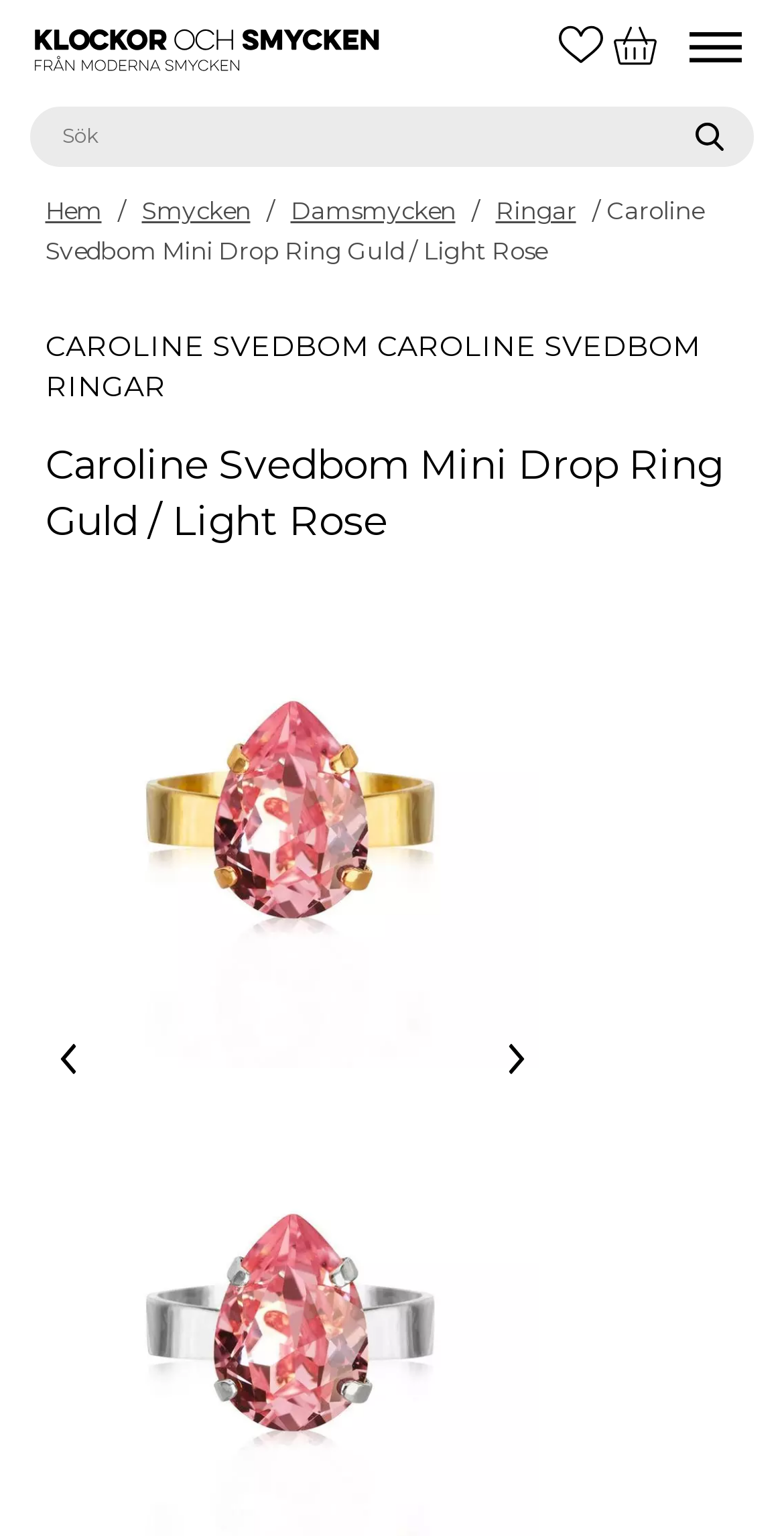How many links are there in the navigation menu?
Answer the question using a single word or phrase, according to the image.

5